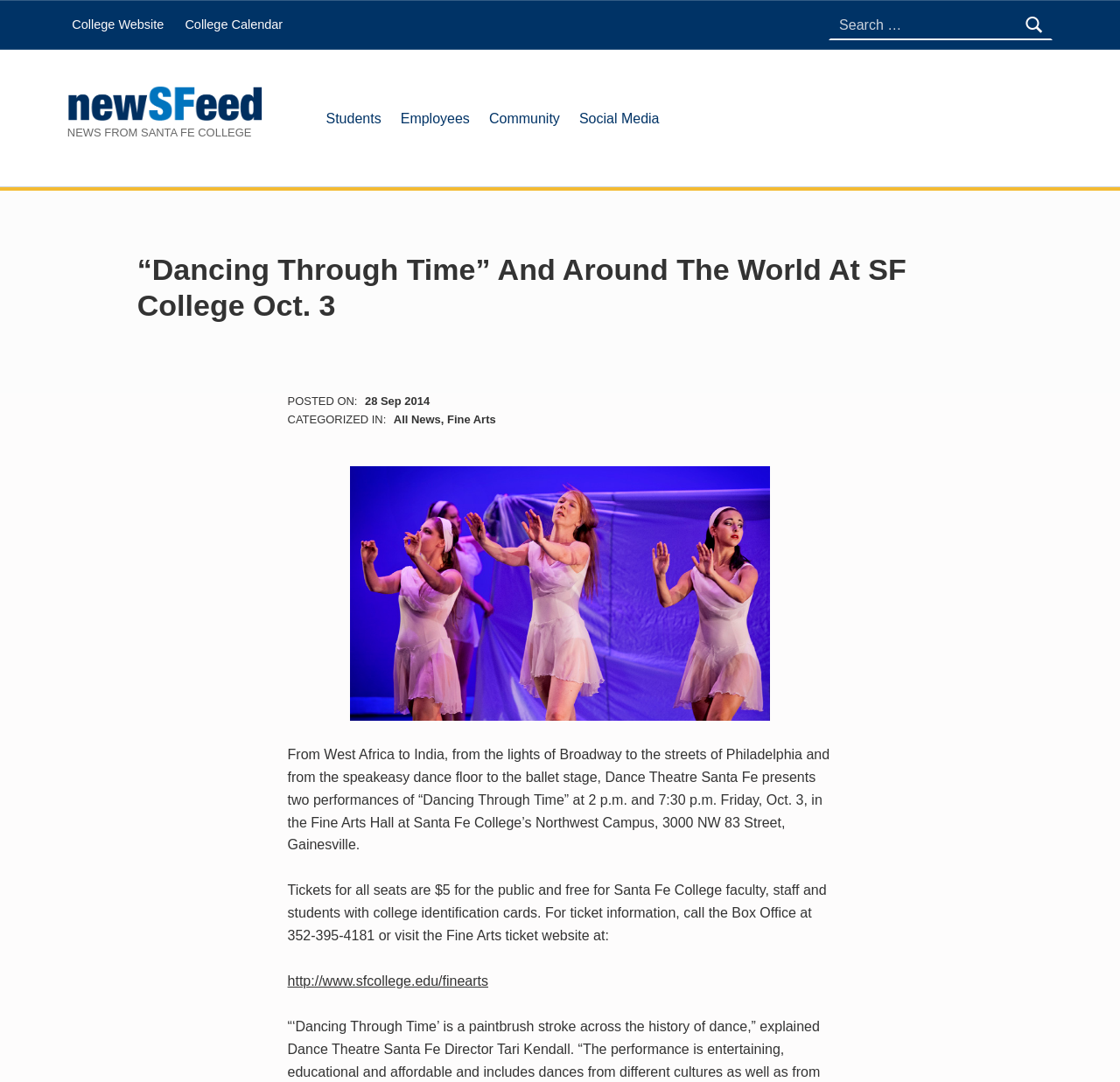Please determine the bounding box coordinates of the element's region to click in order to carry out the following instruction: "Search for something". The coordinates should be four float numbers between 0 and 1, i.e., [left, top, right, bottom].

[0.74, 0.009, 0.94, 0.037]